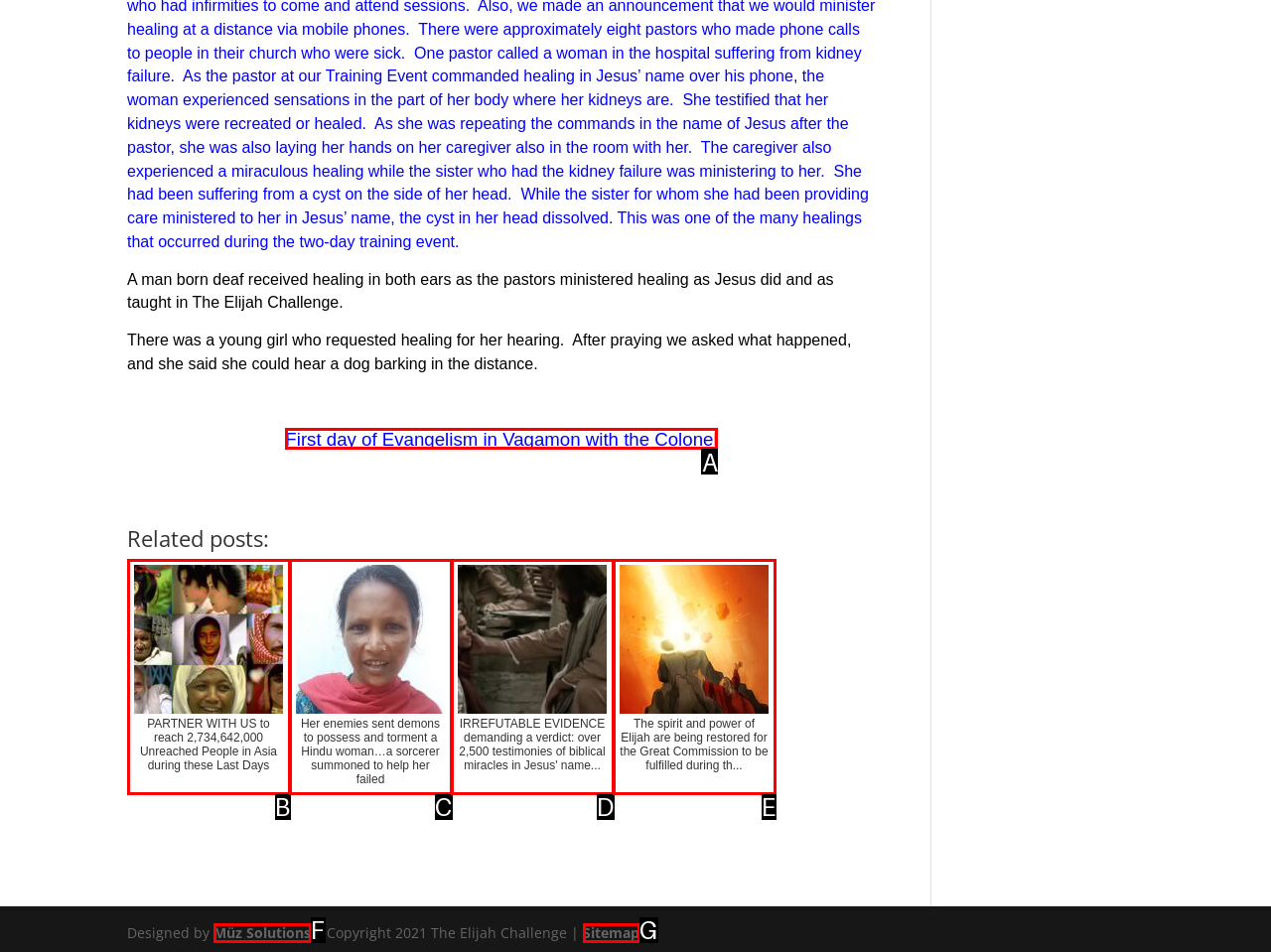Select the HTML element that best fits the description: Sitemap
Respond with the letter of the correct option from the choices given.

G